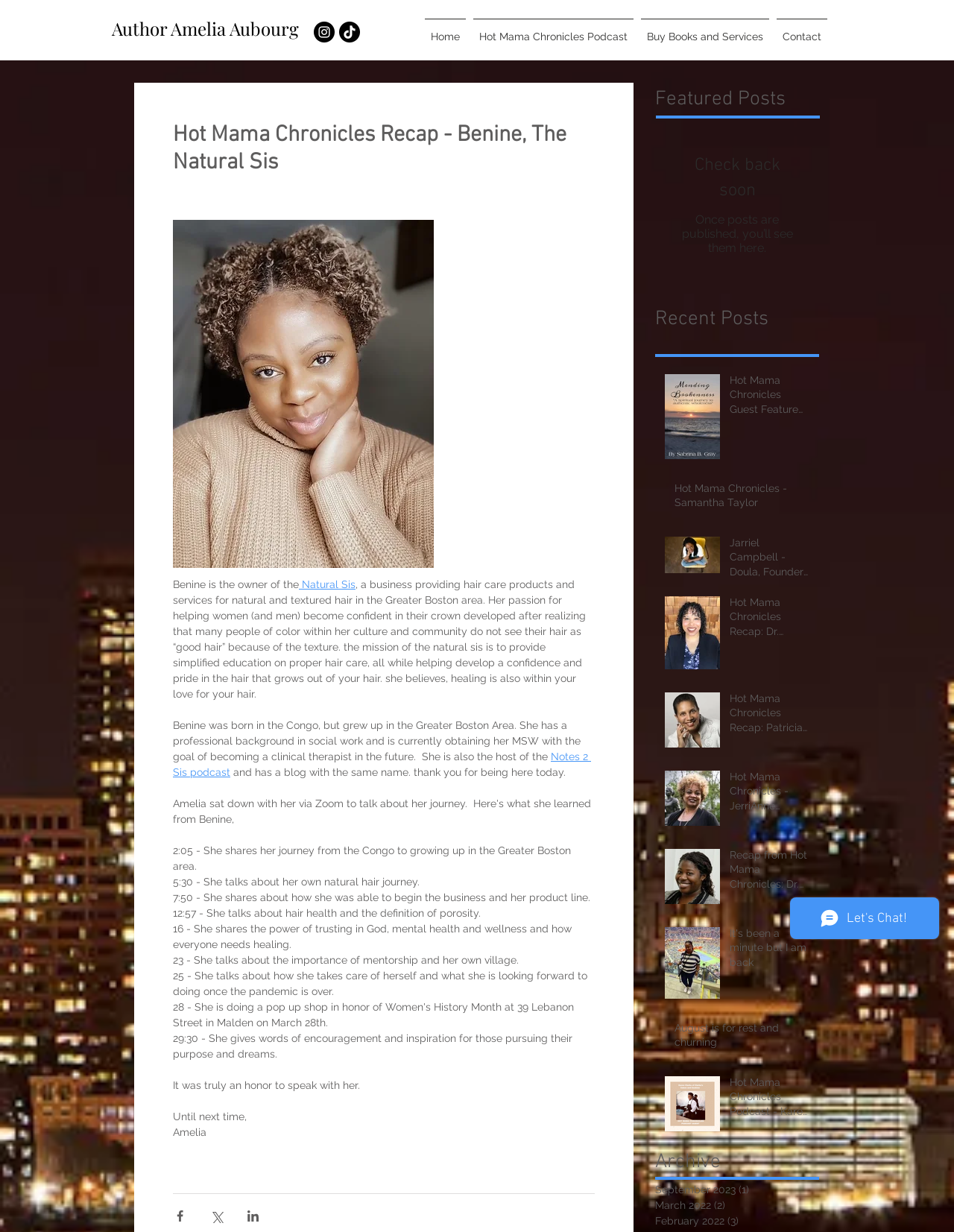Can you determine the bounding box coordinates of the area that needs to be clicked to fulfill the following instruction: "Visit the 'Natural Sis' website"?

[0.313, 0.469, 0.373, 0.479]